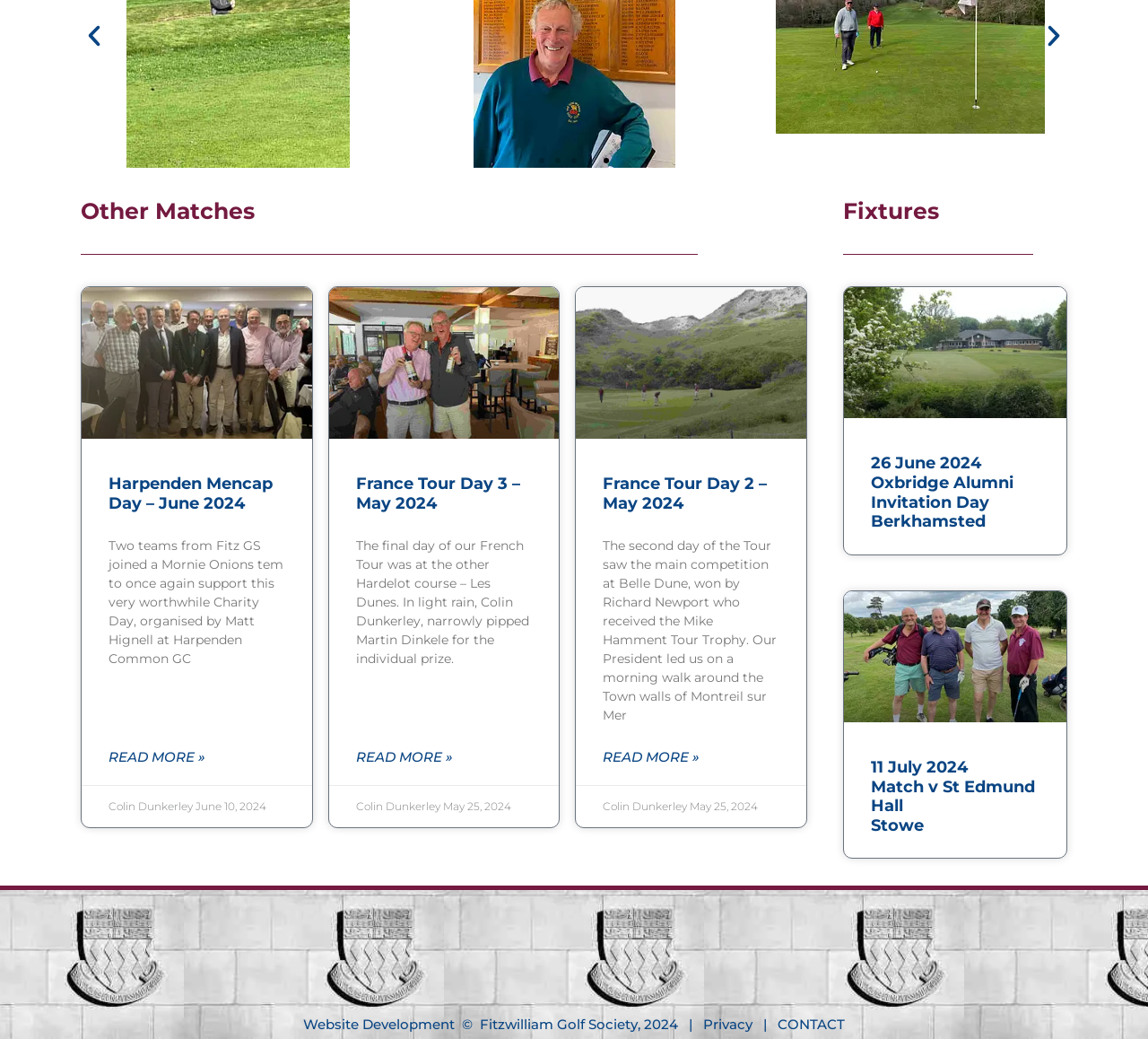Respond with a single word or phrase to the following question:
What is the purpose of the 'Previous slide' and 'Next slide' buttons?

To navigate slides